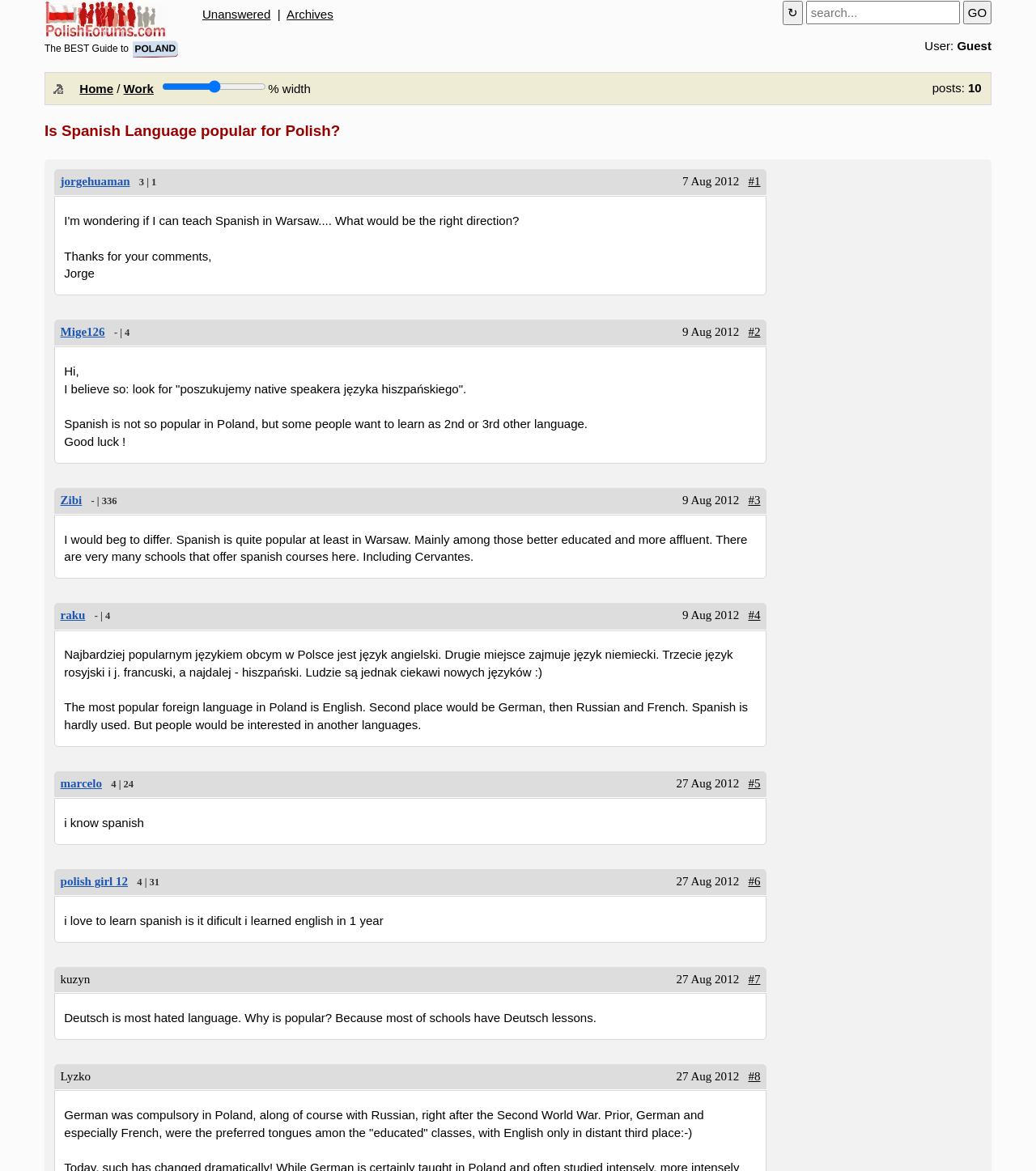Please identify the bounding box coordinates of the clickable element to fulfill the following instruction: "Click on the Unanswered link". The coordinates should be four float numbers between 0 and 1, i.e., [left, top, right, bottom].

[0.195, 0.006, 0.261, 0.018]